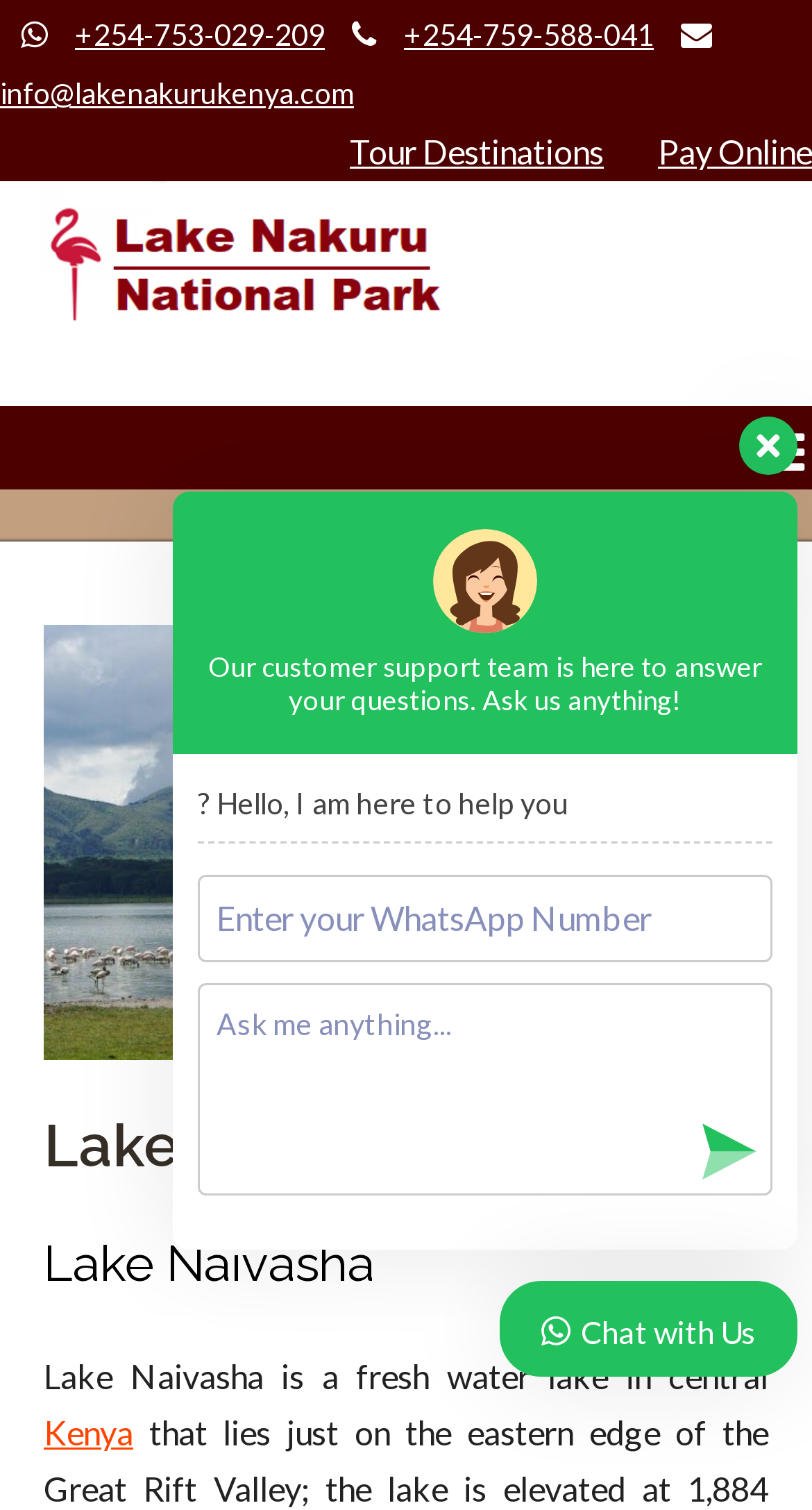Create a detailed summary of the webpage's content and design.

The webpage is about Lake Naivasha, a freshwater lake in central Kenya. At the top, there are two phone numbers, +254-753-029-209 and +254-759-588-041, positioned side by side, with the first one on the left and the second one on the right. Below these phone numbers, there is an email address, info@lakenakurukenya.com, located at the top-left corner. 

To the right of the email address, there are three links: Tour Destinations, Pay Online, and an empty link. The Tour Destinations link is positioned above the Pay Online link. Below these links, there is a large image that takes up most of the width of the page, with a heading "Lake Naivasha" above it. The image is likely a scenic view of the lake.

On the right side of the page, there is a social media icon, represented by a Unicode character \uf0c9, which is an envelope symbol. Below this icon, there is a WhatsApp support image with the text "WeCreativez WhatsApp Support". 

In the middle of the page, there is a section with a heading "Lake Naivasha" and a paragraph of text that describes the lake as a freshwater lake in central Kenya. Below this text, there is a link to "Kenya". 

Further down, there is a customer support section with a heading "Our customer support team is here to answer your questions. Ask us anything!" and a chat interface where users can enter their WhatsApp number and ask questions. There is also an image of a chat bubble above the chat interface. 

At the bottom of the page, there is an image and a text "Chat with Us" positioned side by side.